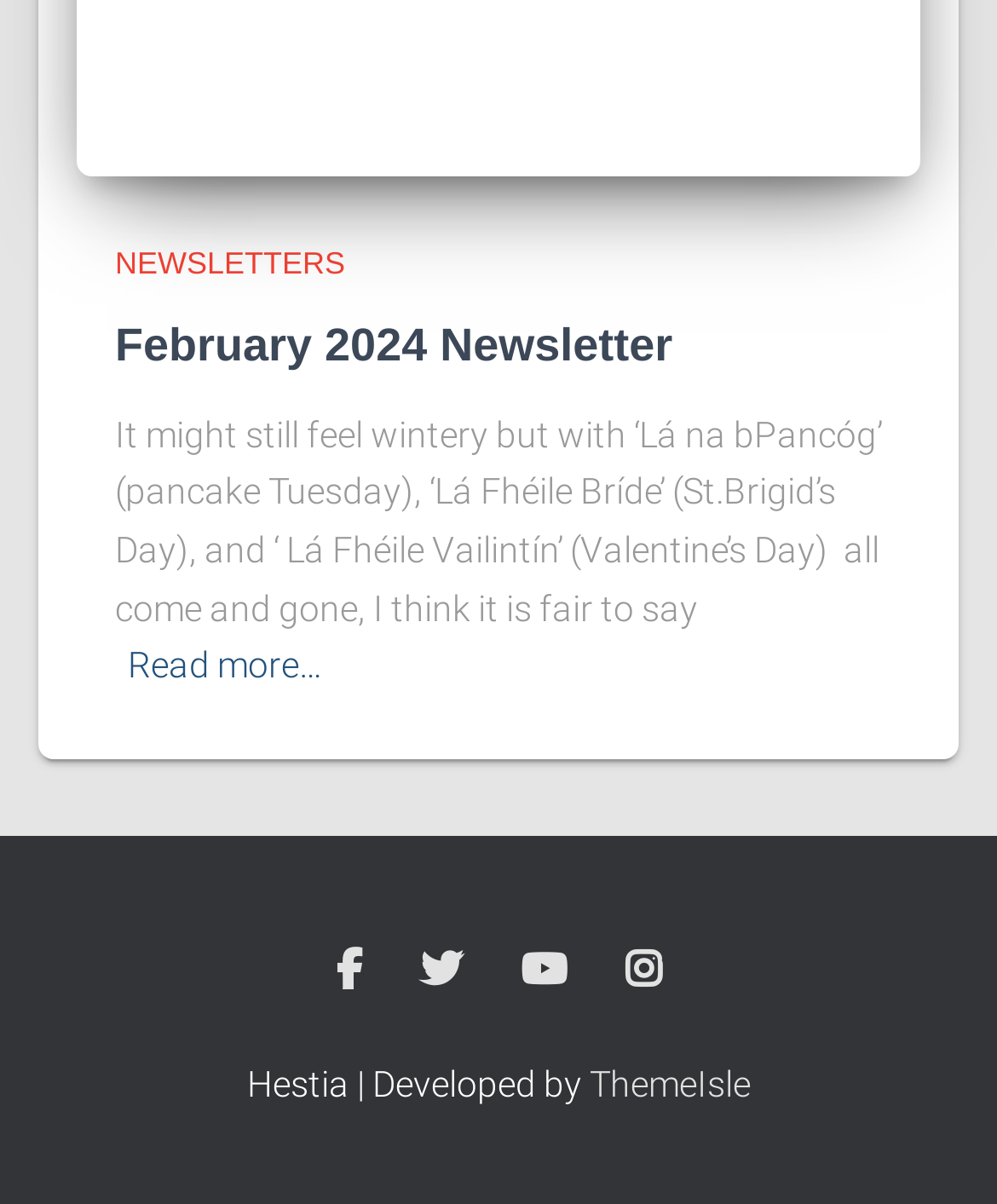Highlight the bounding box coordinates of the element that should be clicked to carry out the following instruction: "Check out the website's developer". The coordinates must be given as four float numbers ranging from 0 to 1, i.e., [left, top, right, bottom].

[0.591, 0.883, 0.753, 0.917]